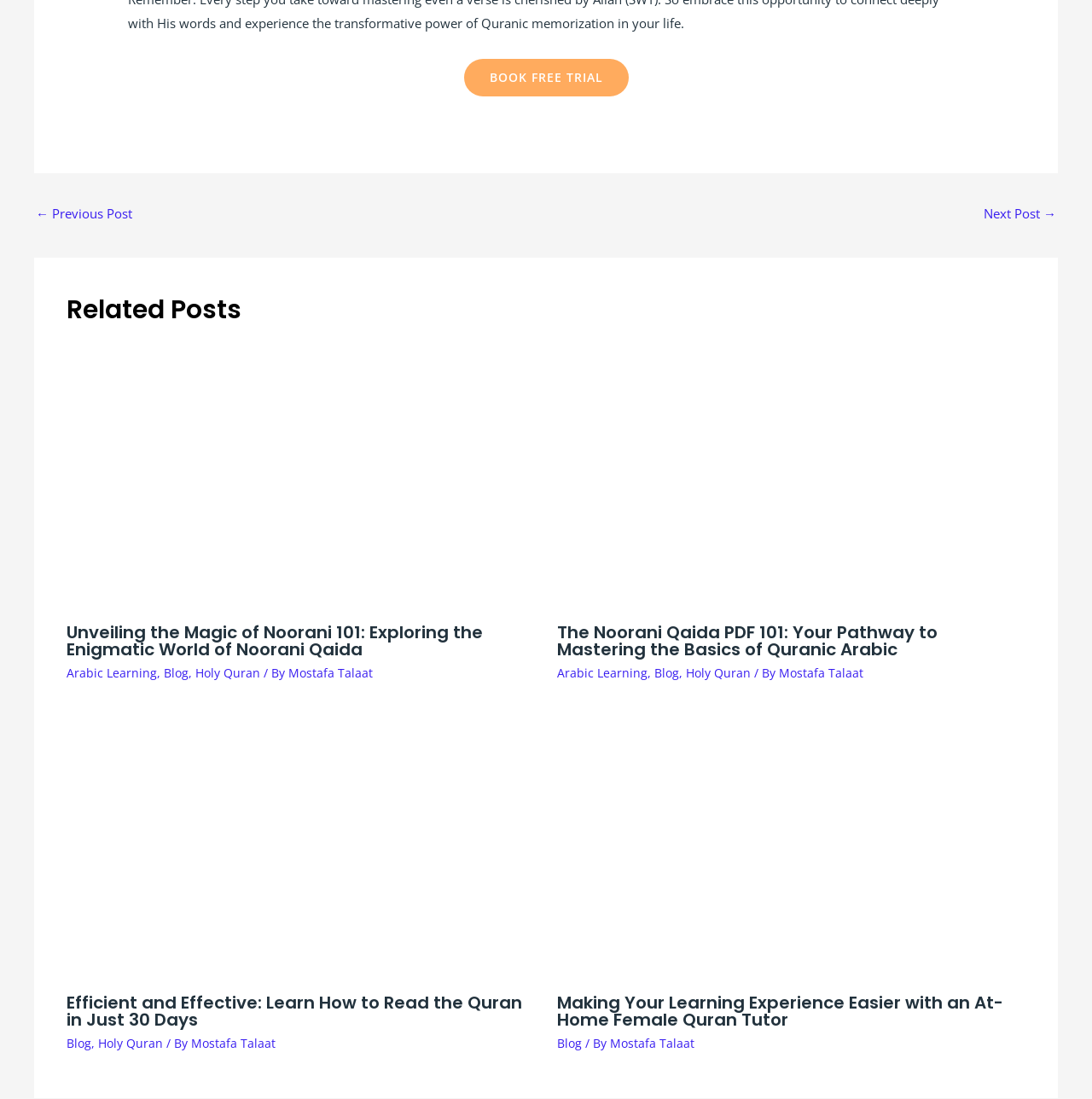Bounding box coordinates are to be given in the format (top-left x, top-left y, bottom-right x, bottom-right y). All values must be floating point numbers between 0 and 1. Provide the bounding box coordinate for the UI element described as: Tarot

None